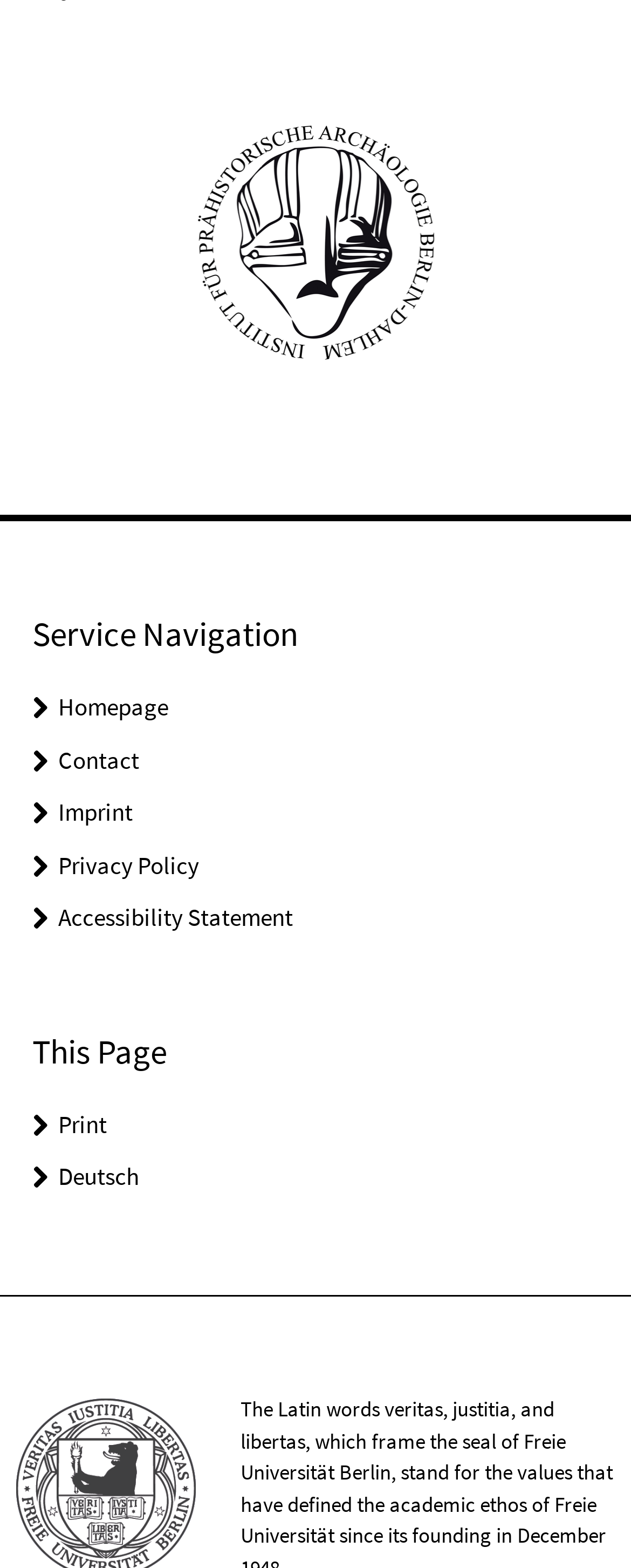Using the information in the image, give a comprehensive answer to the question: 
What language option is available?

The answer can be found by looking at the link element with the OCR text ' Deutsch'. This link provides an option to switch the language to German.